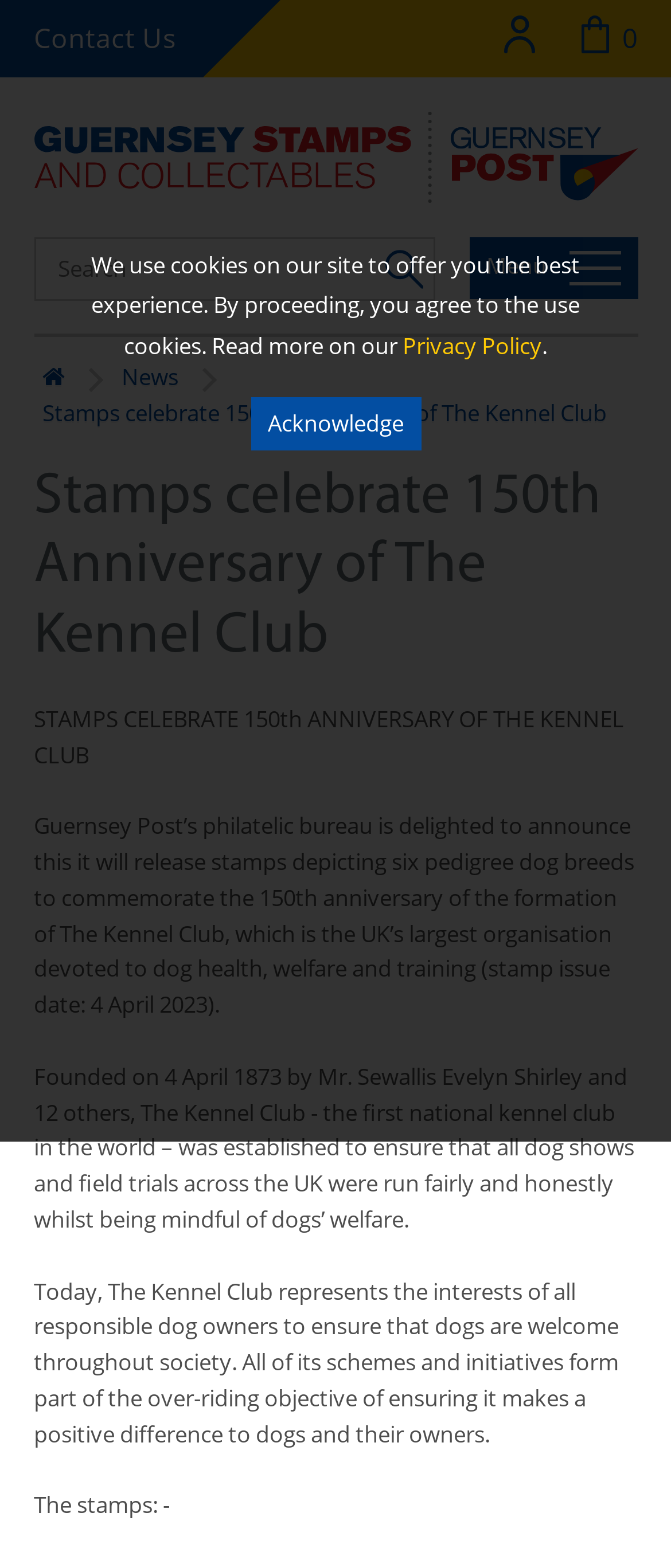Please determine the bounding box coordinates for the element that should be clicked to follow these instructions: "Click the 'Menu' button".

[0.724, 0.16, 0.822, 0.18]